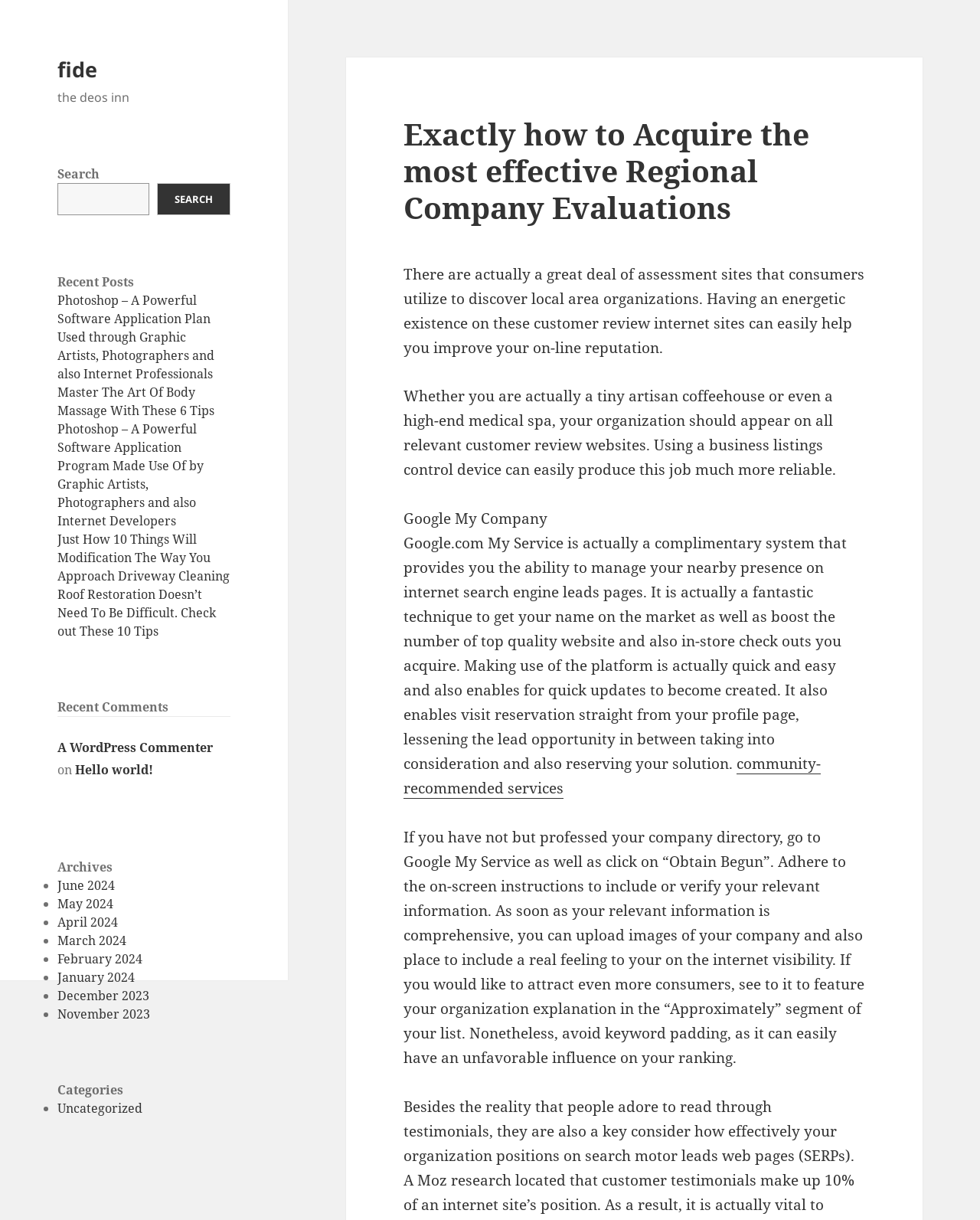Pinpoint the bounding box coordinates of the area that should be clicked to complete the following instruction: "Read about Google My Company". The coordinates must be given as four float numbers between 0 and 1, i.e., [left, top, right, bottom].

[0.412, 0.437, 0.864, 0.634]